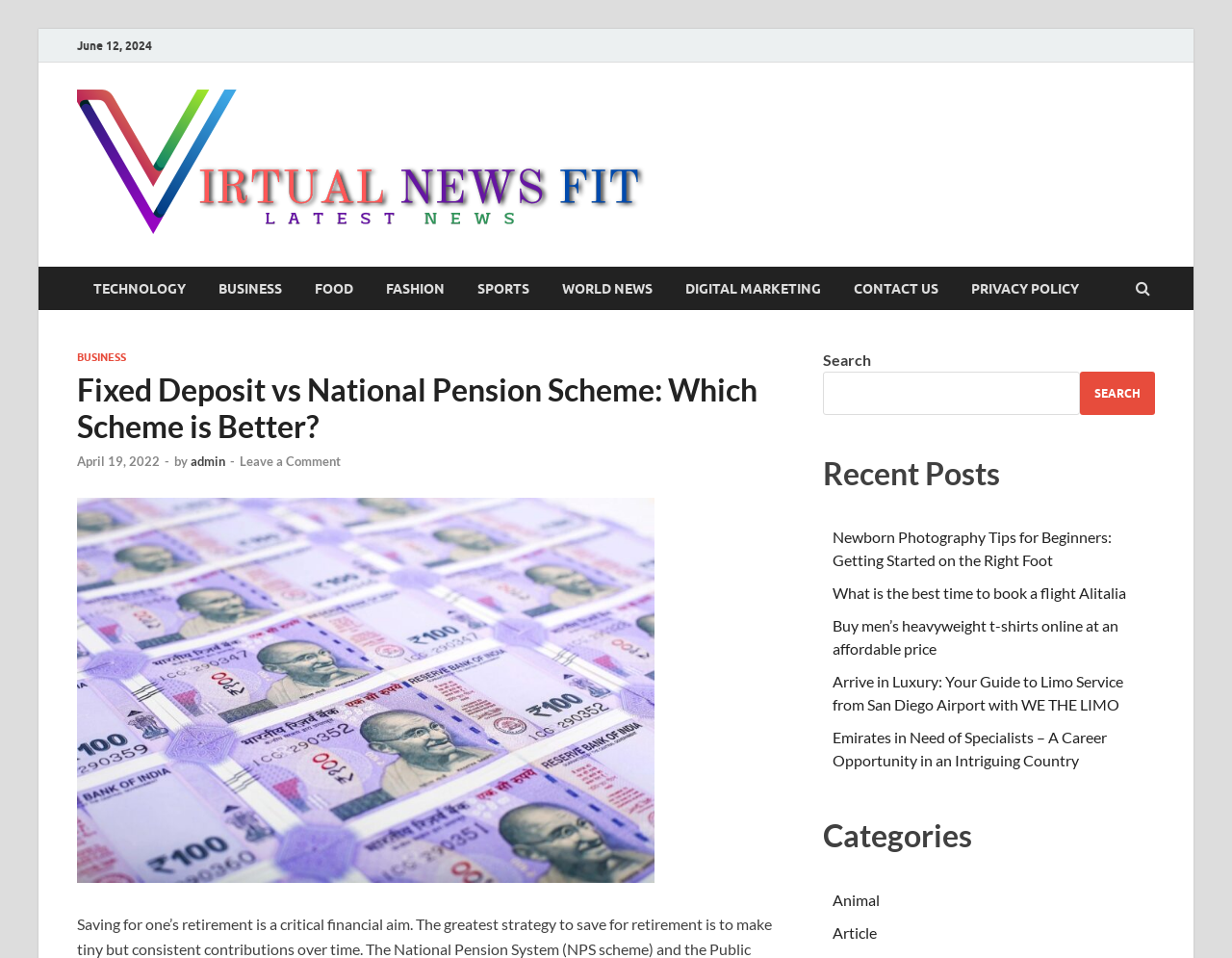Please analyze the image and give a detailed answer to the question:
What is the name of the author of the article?

The name of the author of the article can be found in the header section of the webpage, where it is written 'by admin' next to the date of the article.